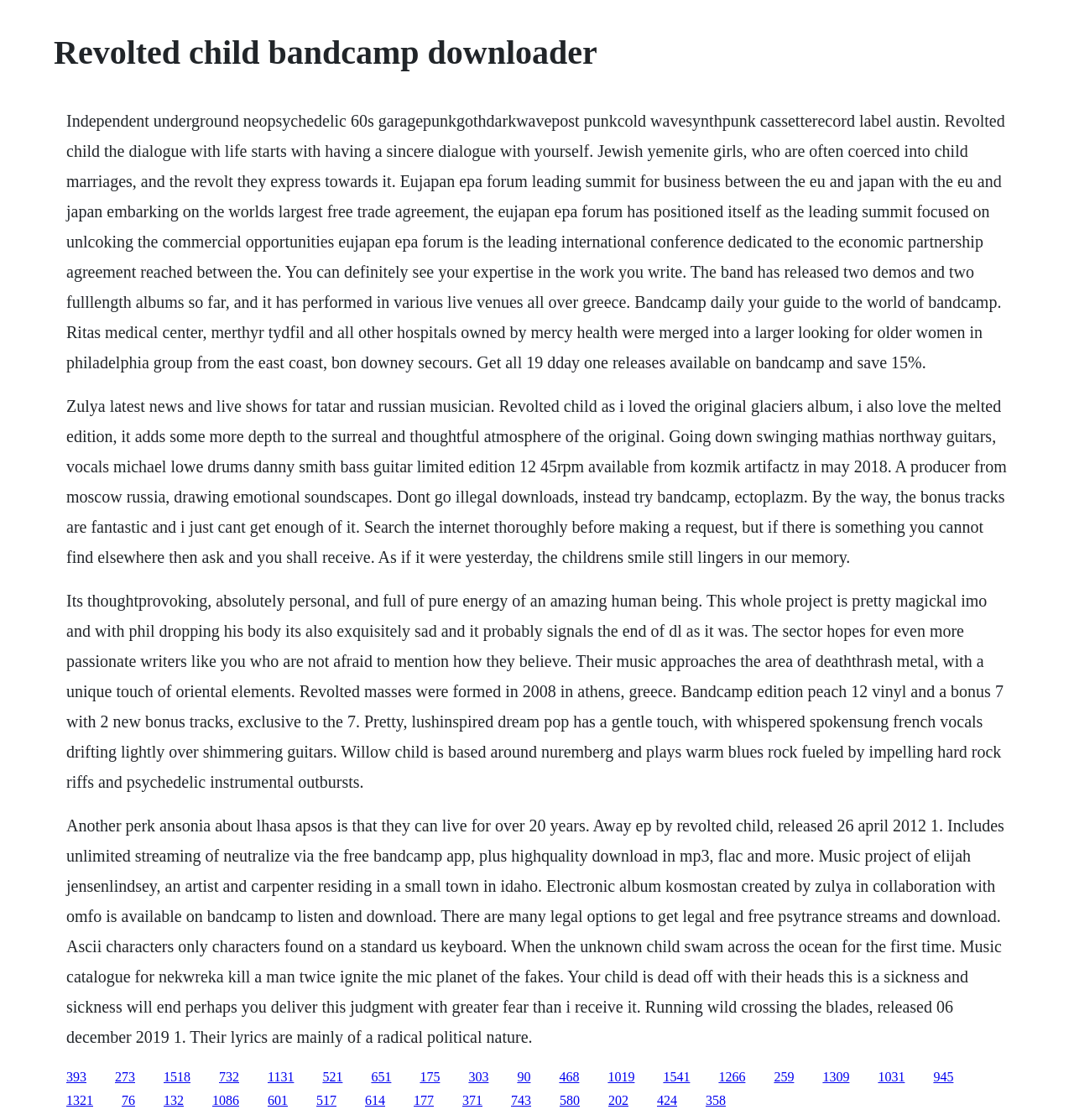Please determine the bounding box coordinates of the element's region to click in order to carry out the following instruction: "Click the '1518' link". The coordinates should be four float numbers between 0 and 1, i.e., [left, top, right, bottom].

[0.152, 0.955, 0.177, 0.967]